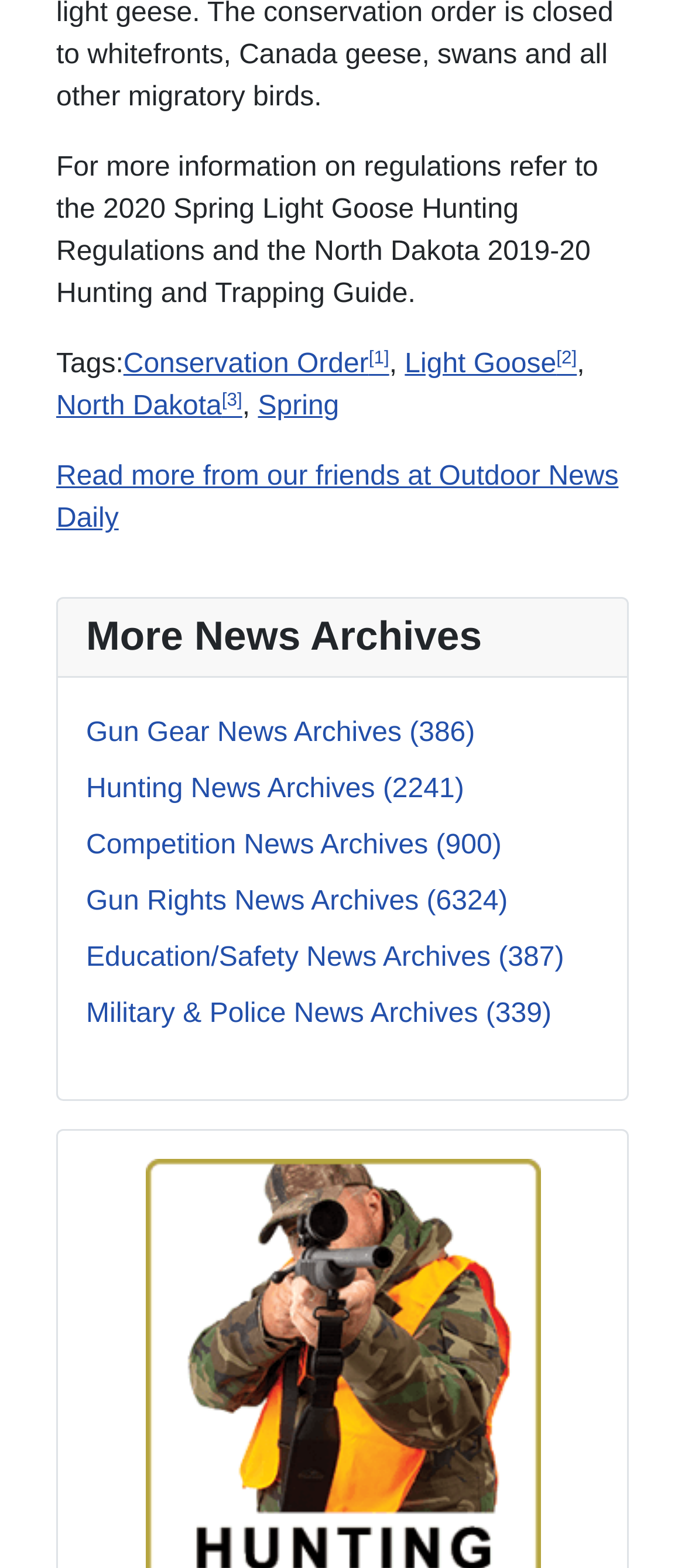Determine the bounding box coordinates of the section I need to click to execute the following instruction: "View Light Goose hunting information". Provide the coordinates as four float numbers between 0 and 1, i.e., [left, top, right, bottom].

[0.591, 0.223, 0.812, 0.242]